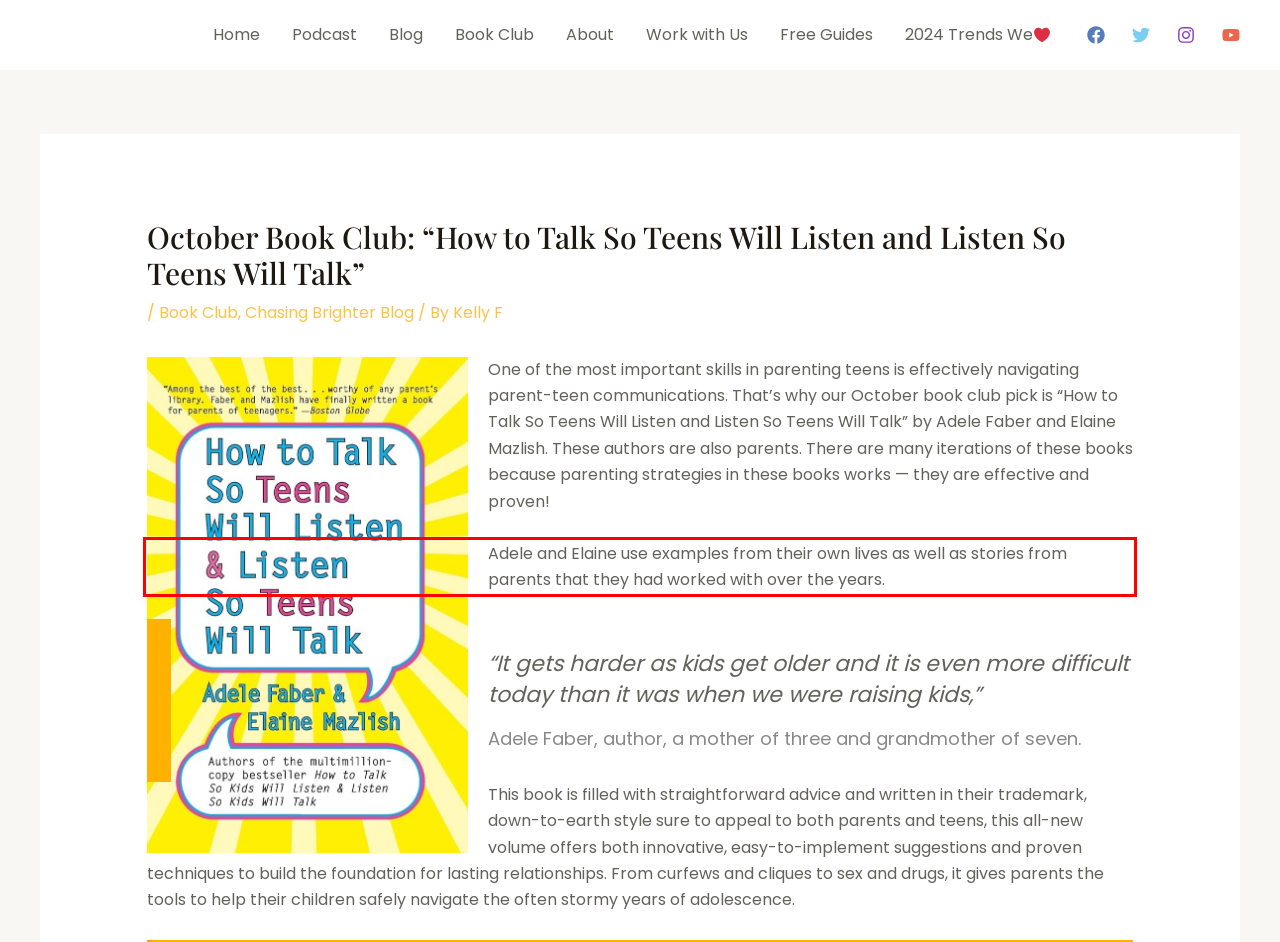You are presented with a screenshot containing a red rectangle. Extract the text found inside this red bounding box.

Adele and Elaine use examples from their own lives as well as stories from parents that they had worked with over the years.